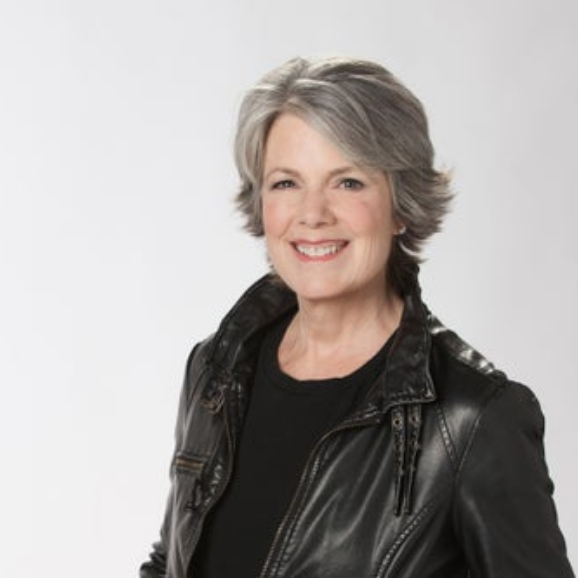Please answer the following question using a single word or phrase: 
What is Betsy's hair color?

Silver